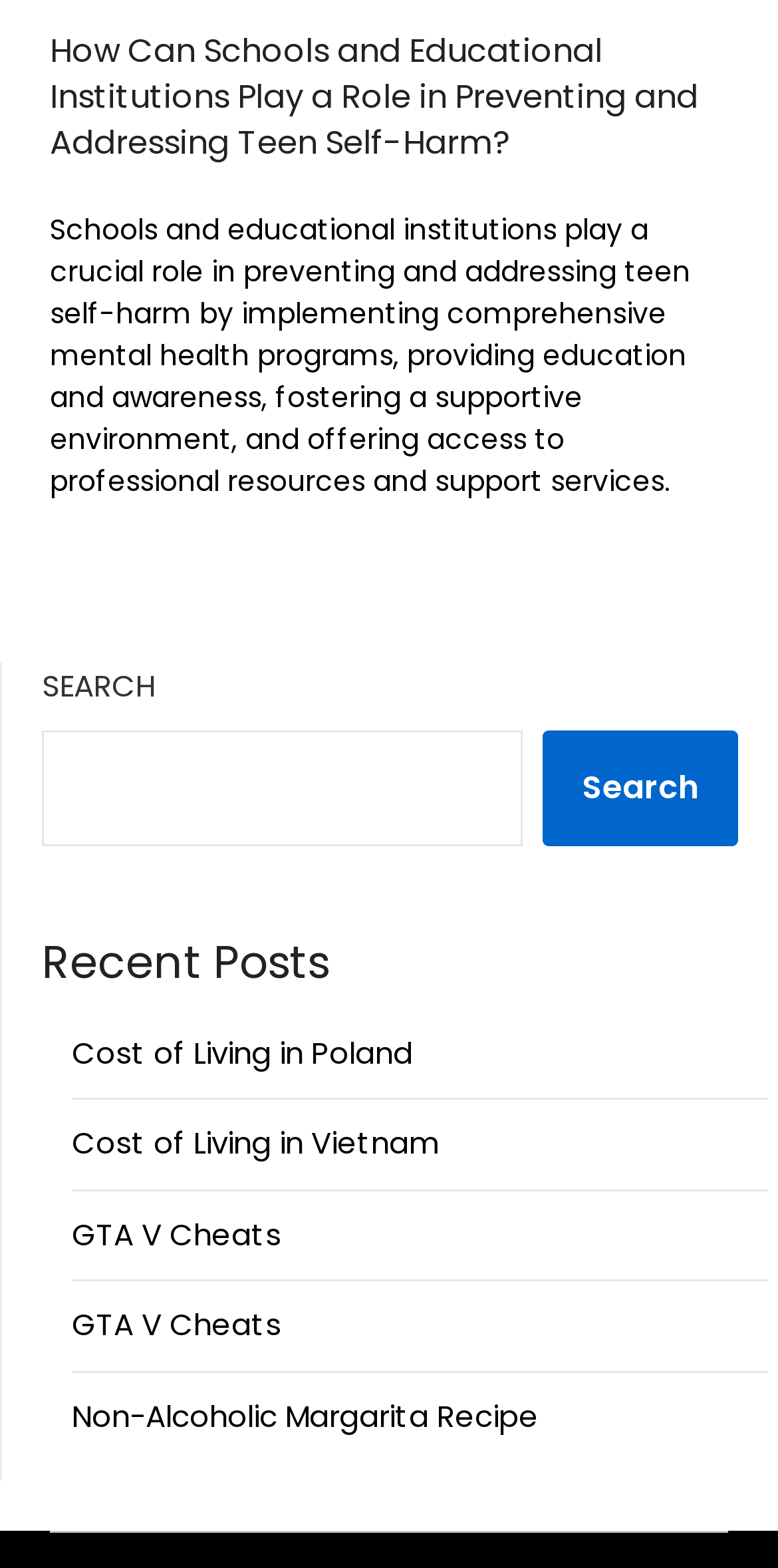How many search results are displayed on the webpage?
Please ensure your answer to the question is detailed and covers all necessary aspects.

The webpage has a search box, but it does not display any search results. It only provides a search functionality.